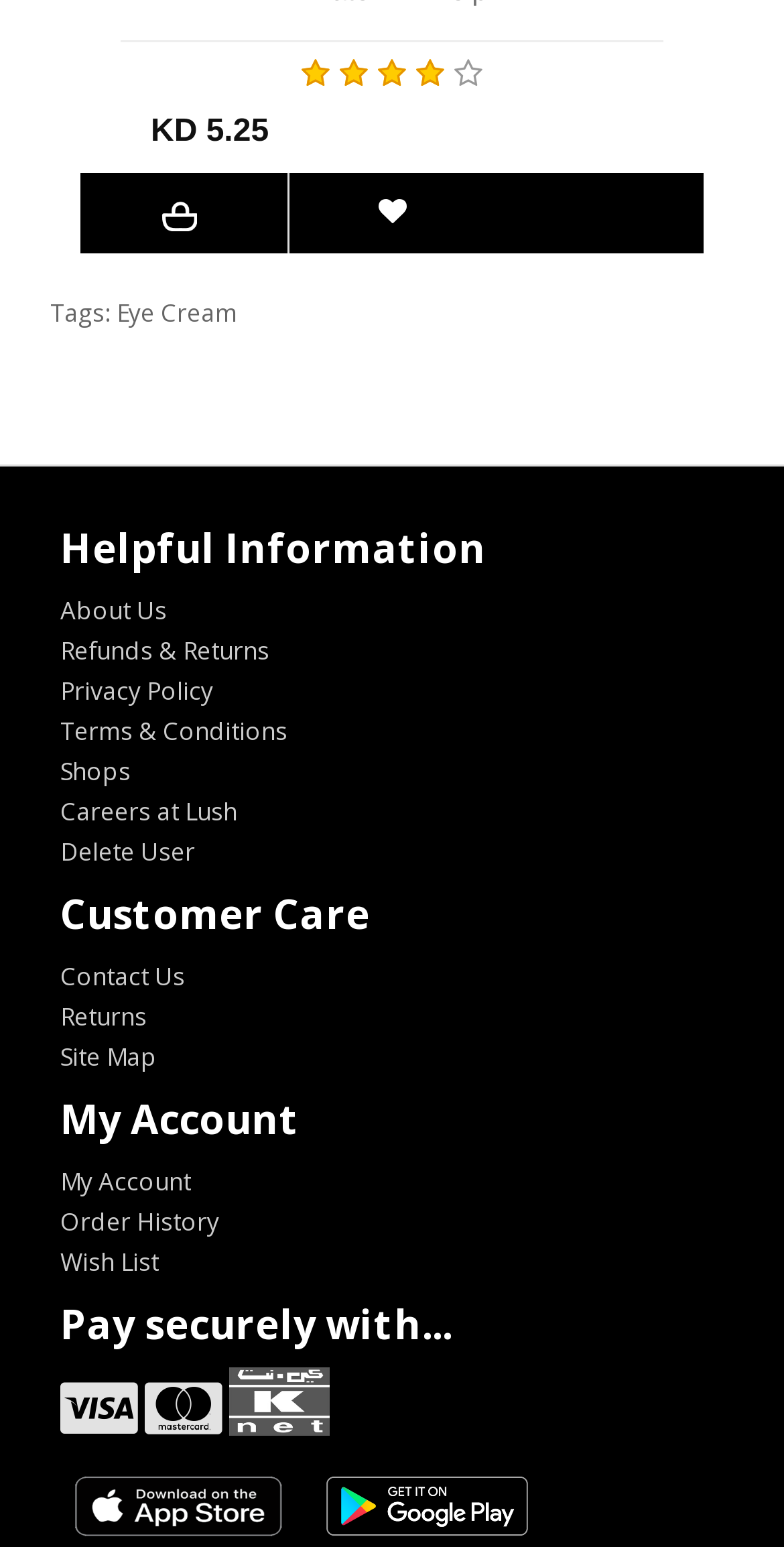Locate the bounding box coordinates of the element that should be clicked to execute the following instruction: "View the Order History page".

[0.077, 0.779, 0.279, 0.801]